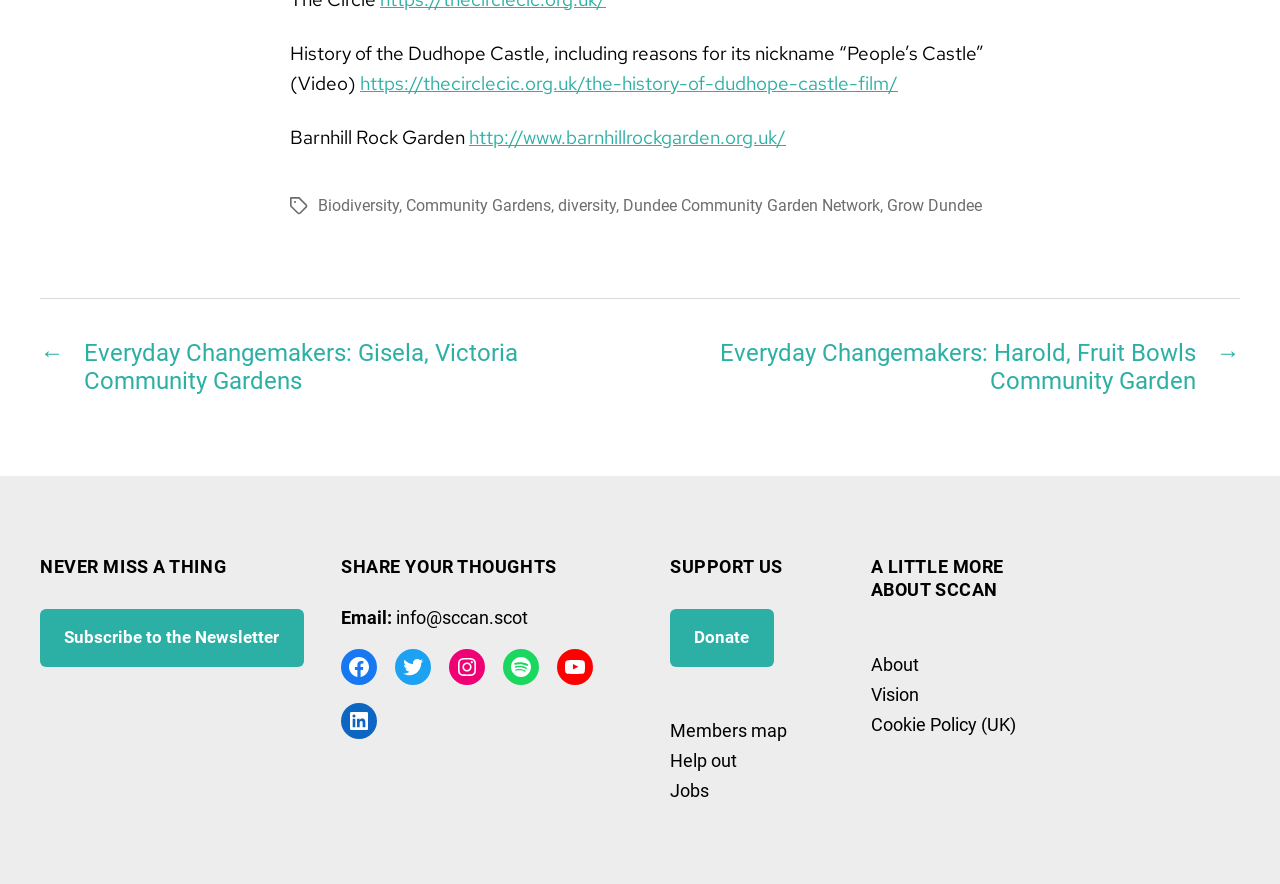What is the email address to share thoughts?
Analyze the screenshot and provide a detailed answer to the question.

I found the email address to share thoughts by looking at the StaticText element with text 'Email:' and the adjacent StaticText element with text 'info@sccan.scot'. This suggests that the email address is where users can send their thoughts or feedback.